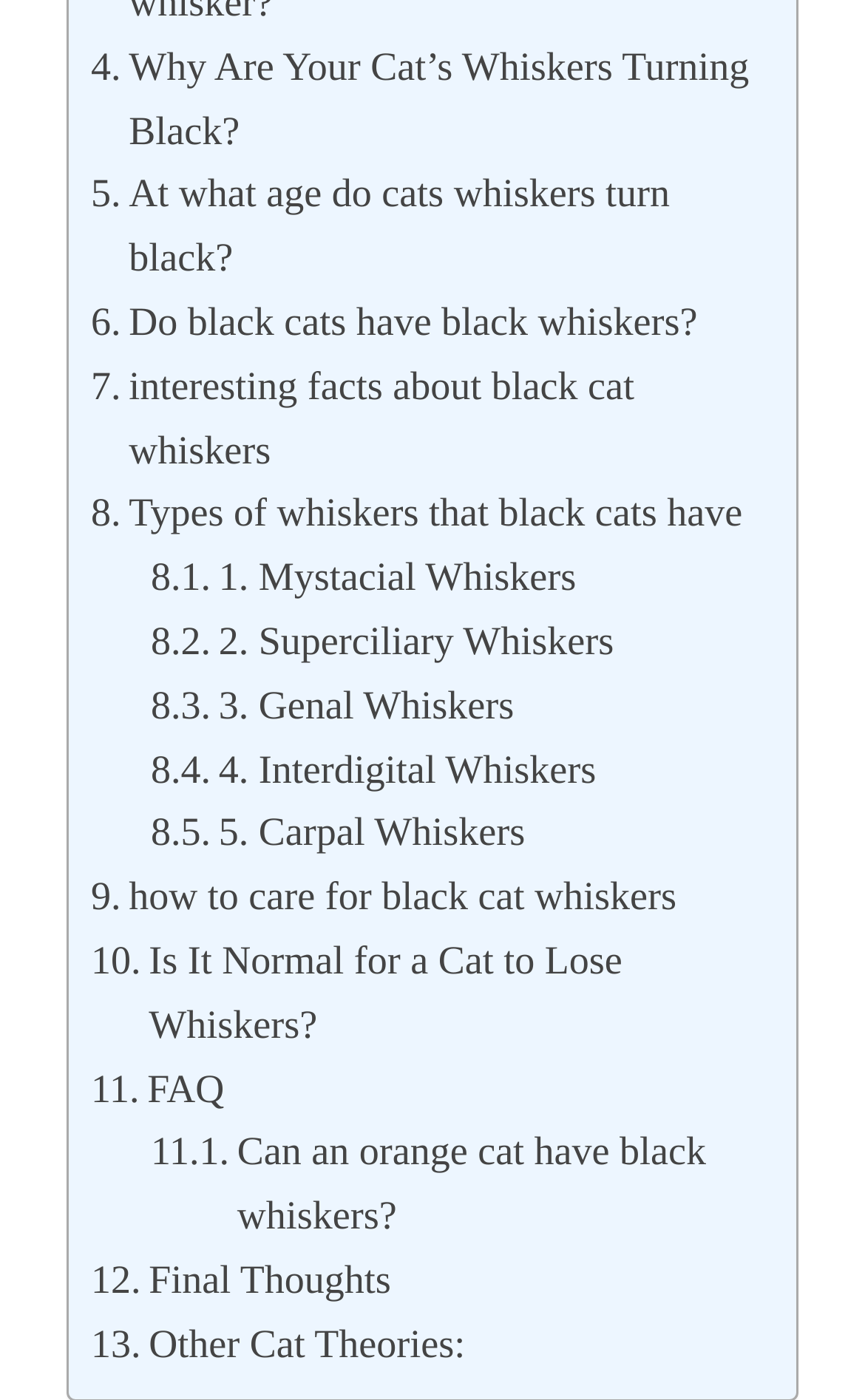Provide a single word or phrase answer to the question: 
How many links are related to caring for black cat whiskers?

1